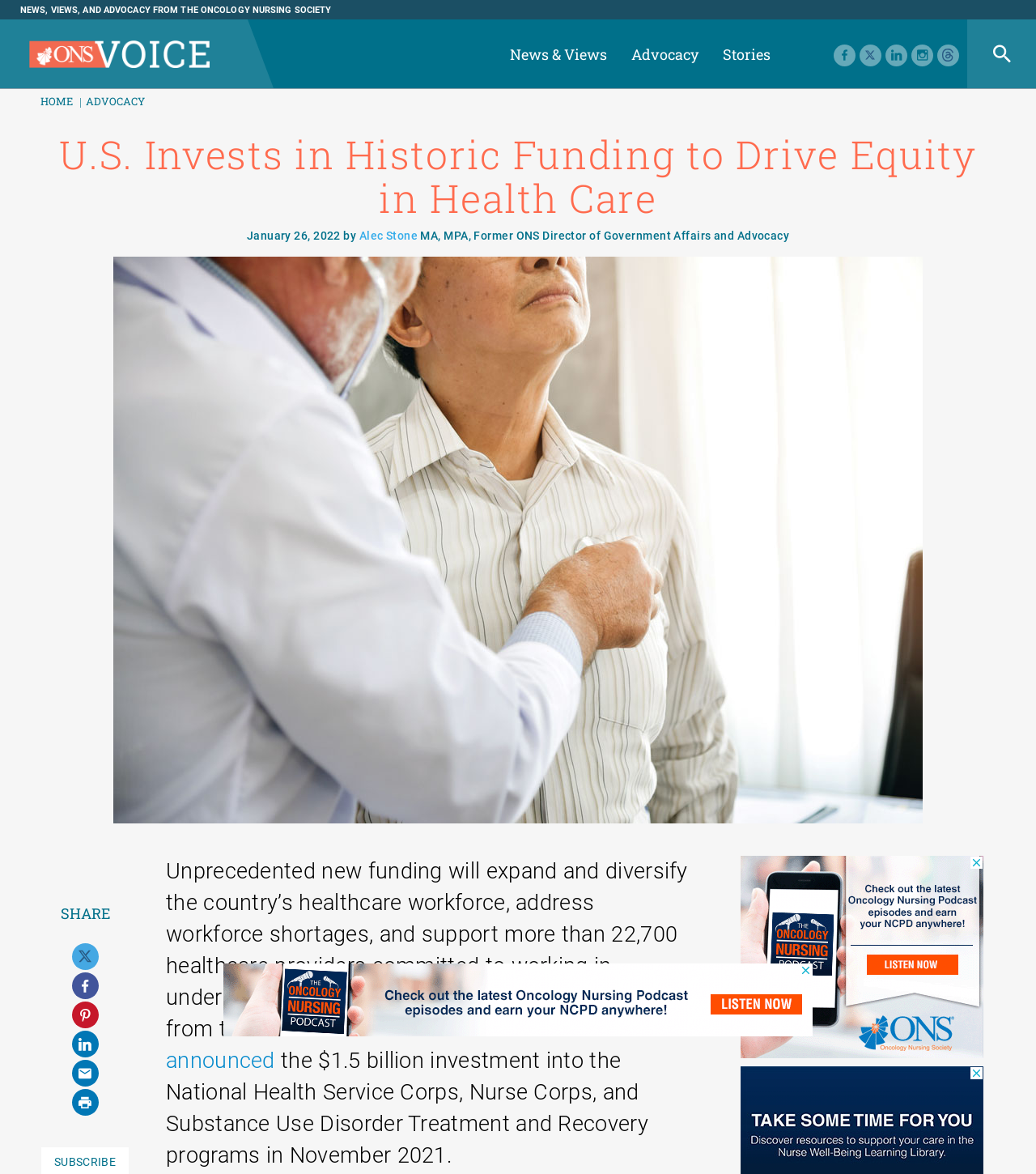Construct a thorough caption encompassing all aspects of the webpage.

The webpage is about a news article titled "U.S. Invests in Historic Funding to Drive Equity in Health Care" from the ONS Voice website. At the top, there is a header section with a navigation menu that includes links to "News & Views", "Advocacy", "Stories", and social media platforms. Below the header, there is a section with links to "ONS Voice Home", "News & Views", "Advocacy", and "Stories".

The main article is divided into two columns. On the left, there is a heading with the title of the article, followed by the publication date, author, and a brief description of the author. Below this, there is a large image related to the article.

On the right, there is a section with a brief summary of the article, which discusses unprecedented new funding to expand and diversify the country's healthcare workforce. The summary is followed by a series of links to share the article on social media platforms, as well as options to email or print the article.

Below the article summary, there are two advertisements, one on the left and one on the right, taking up a significant portion of the page. At the bottom of the page, there are links to "VIEW ALL TOPICS" and "LATEST ARTICLES", as well as a call to action to "GET INVOLVED".